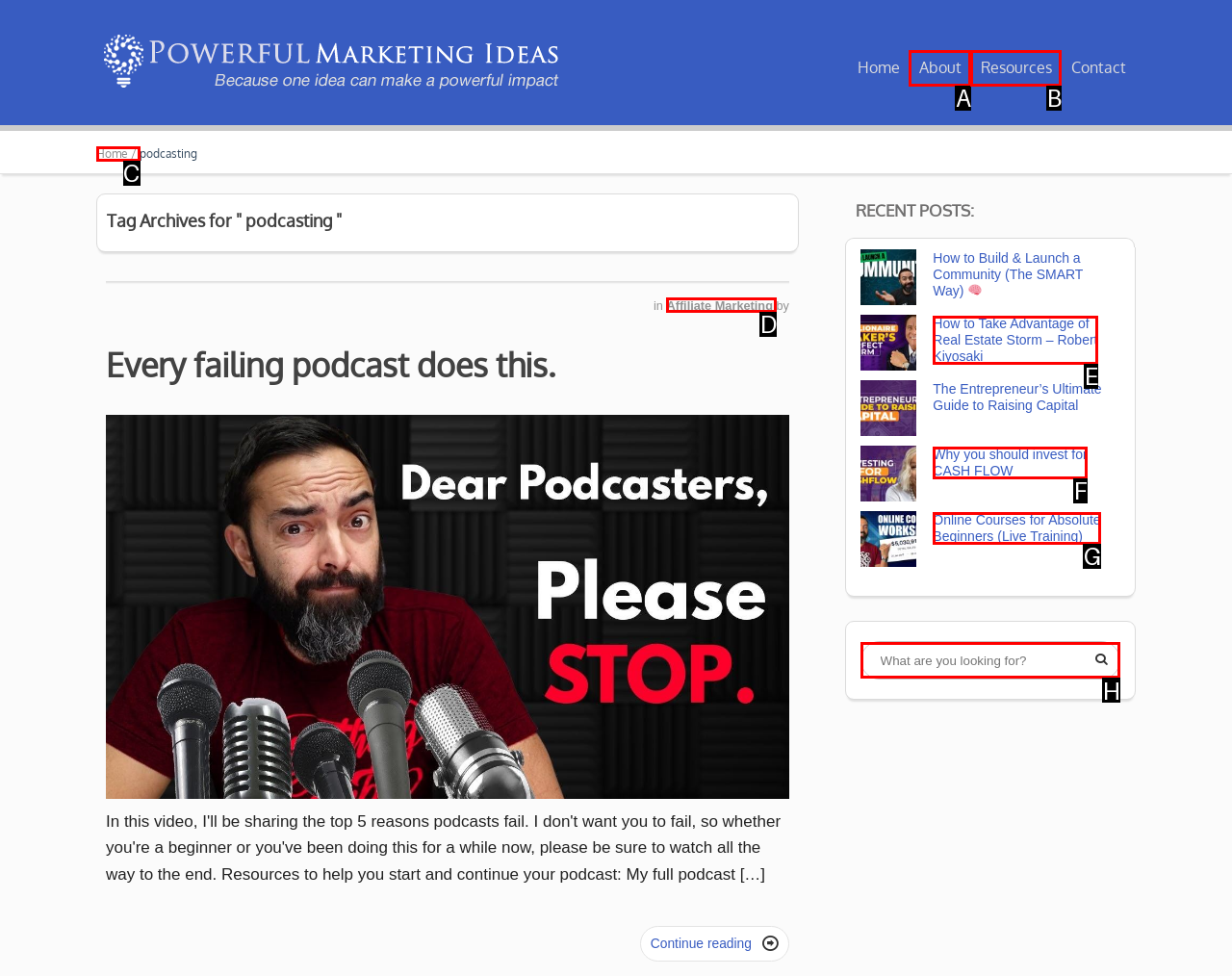Identify which HTML element should be clicked to fulfill this instruction: Read the post by garima baranwal Reply with the correct option's letter.

None